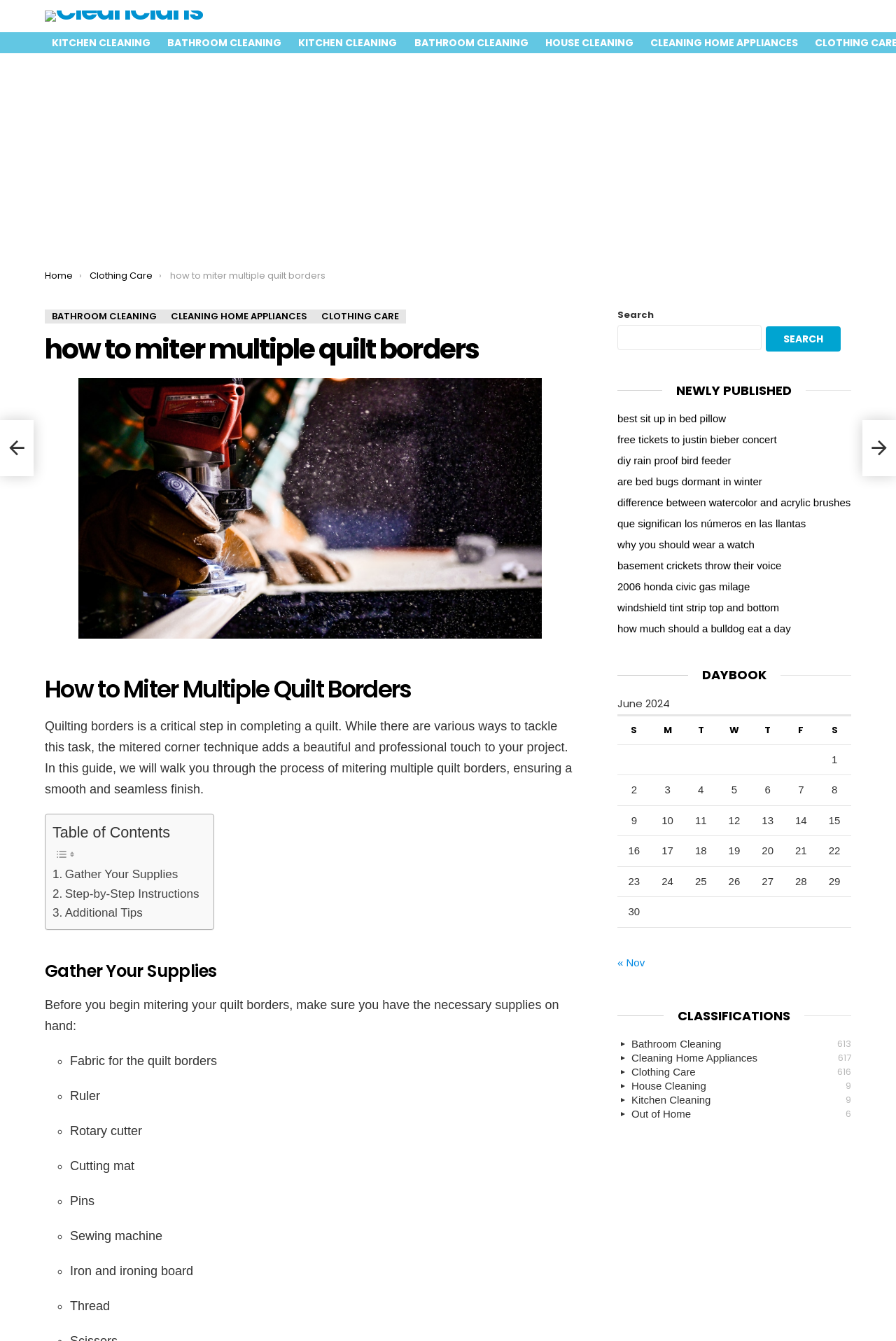Examine the image and give a thorough answer to the following question:
What is the purpose of mitering corners in quilting?

The webpage states that the mitered corner technique adds a beautiful and professional touch to the quilt, indicating that the purpose of mitering corners is to enhance the aesthetic appeal of the quilt.